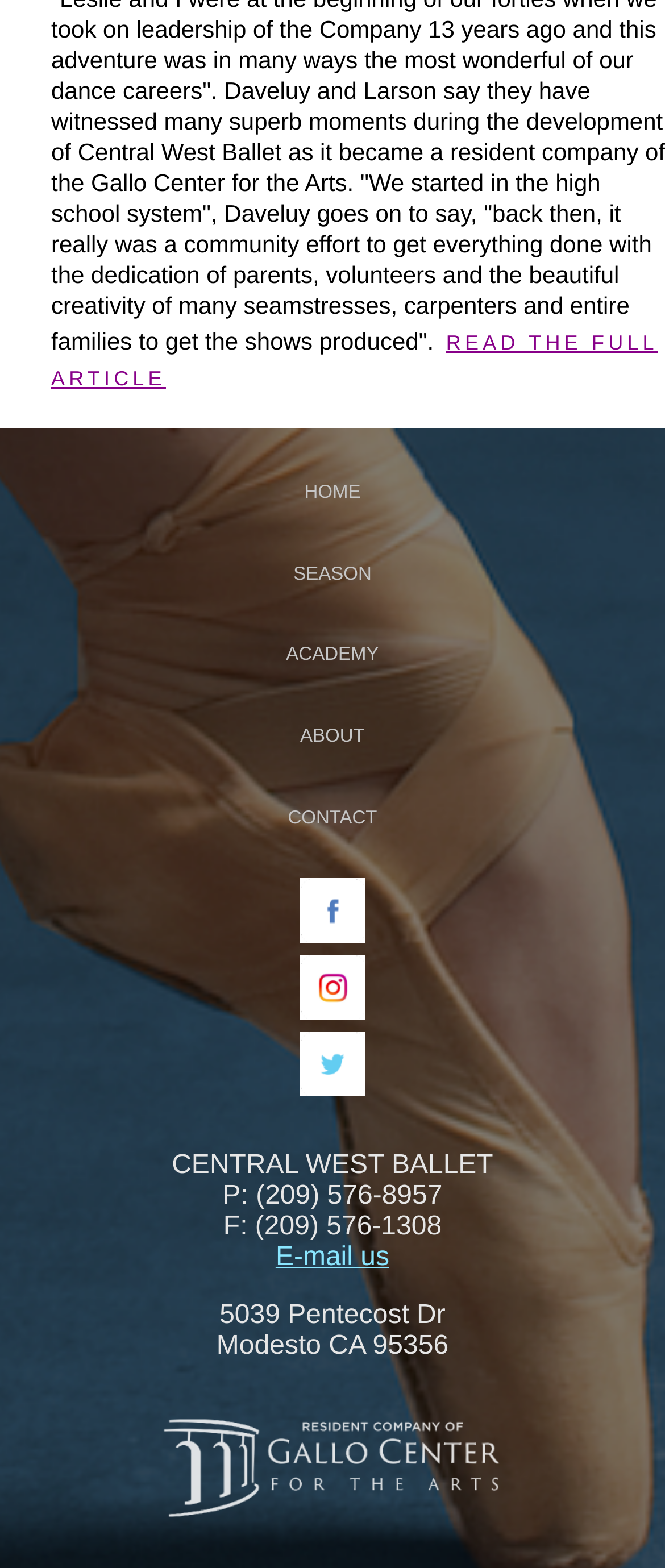Identify the bounding box coordinates for the element you need to click to achieve the following task: "Check locations". Provide the bounding box coordinates as four float numbers between 0 and 1, in the form [left, top, right, bottom].

None